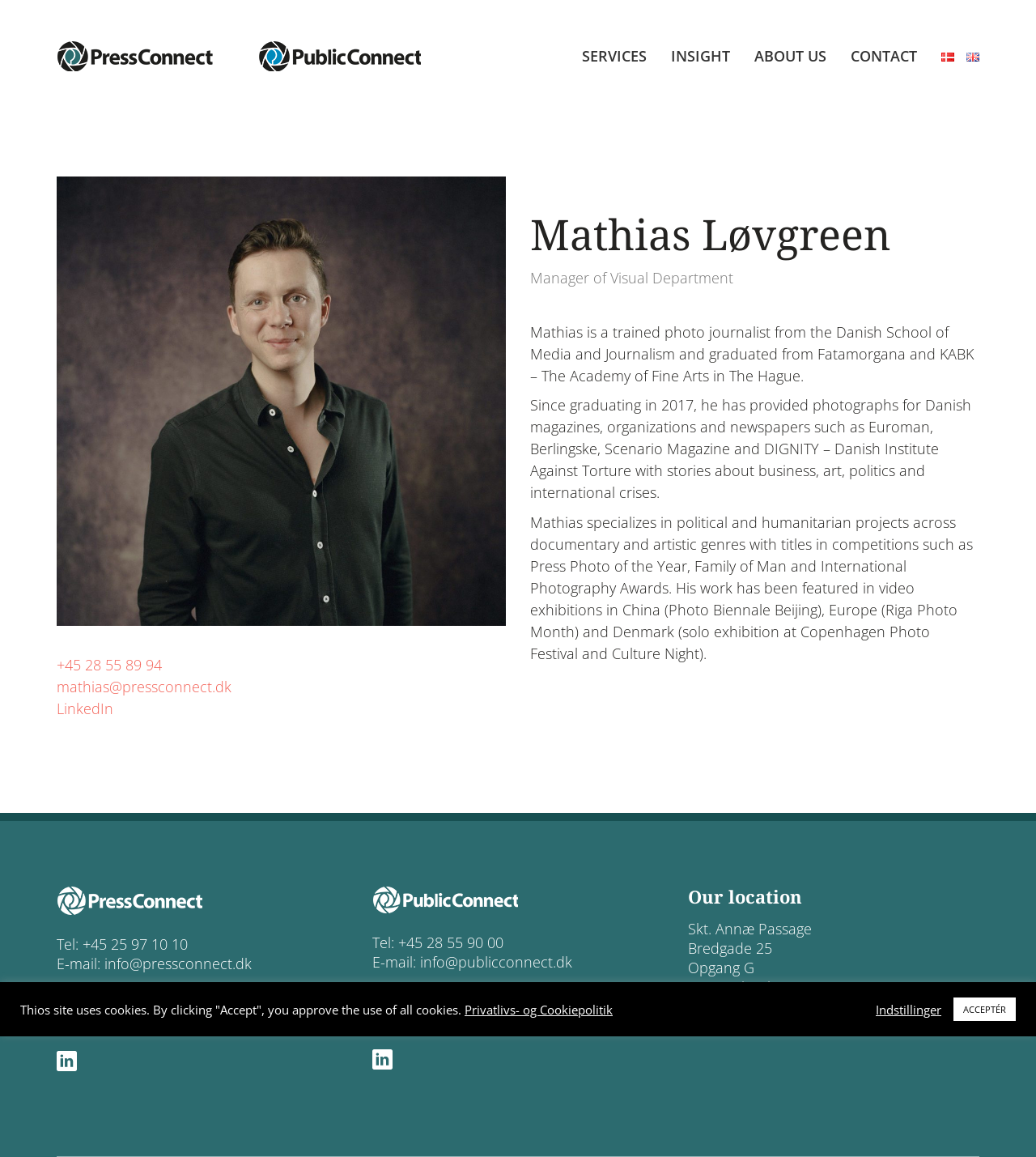Locate the bounding box coordinates of the clickable area needed to fulfill the instruction: "Contact Mathias via phone".

[0.055, 0.566, 0.156, 0.583]